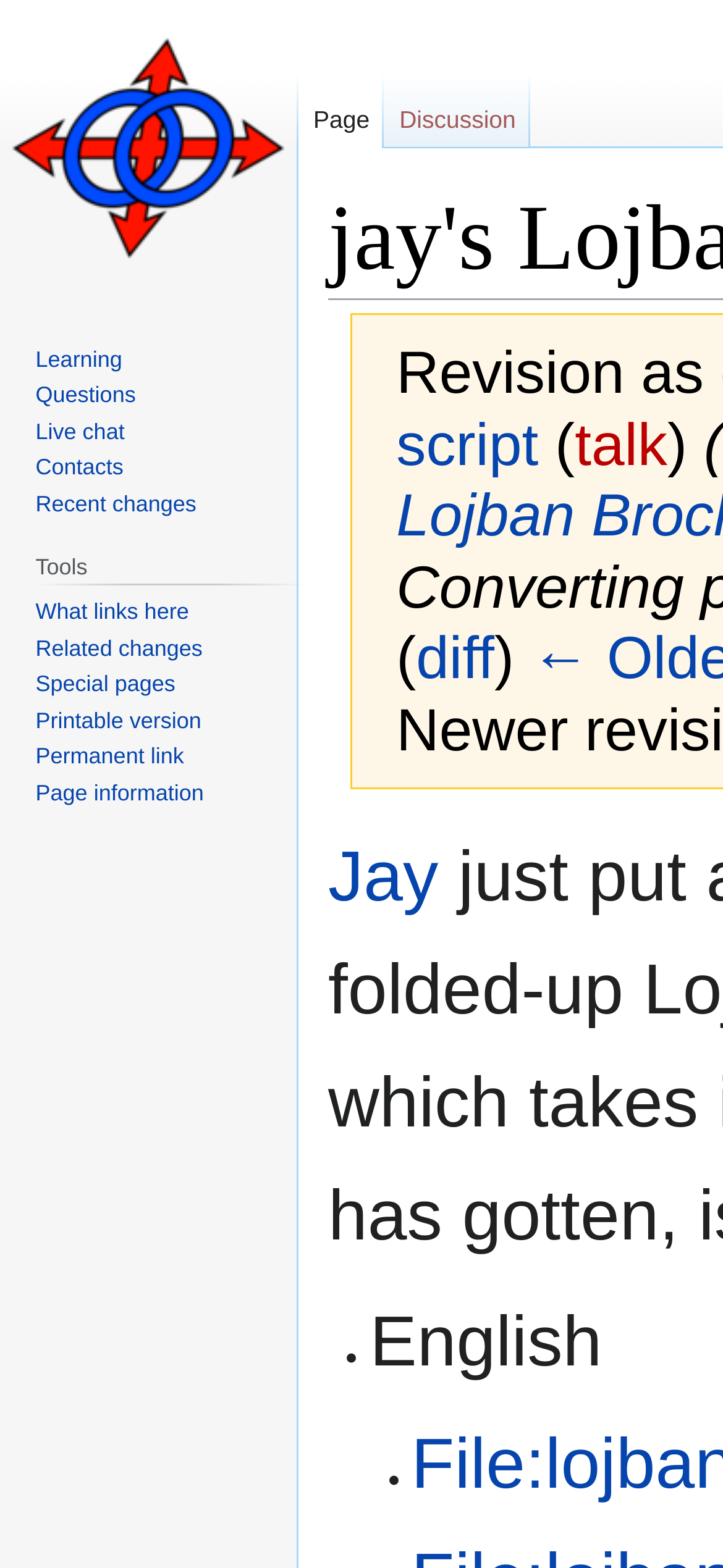What is the first language listed?
Provide an in-depth answer to the question, covering all aspects.

I looked at the list of languages on the webpage and found that the first one is English, which is indicated by the StaticText element with the text 'English'.